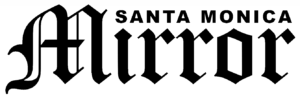Offer an in-depth caption for the image.

The image features the logo of the "Santa Monica Mirror," a local media outlet known for its coverage of community news, events, and happenings in Santa Monica, California. The logo showcases a bold, stylized font that emphasizes the name "Mirror," reflecting the publication's commitment to delivering insightful journalism and relevant information to its readers. This image is prominently displayed on a webpage dedicated to promoting local events, further highlighting the publication's role in fostering community engagement and awareness.